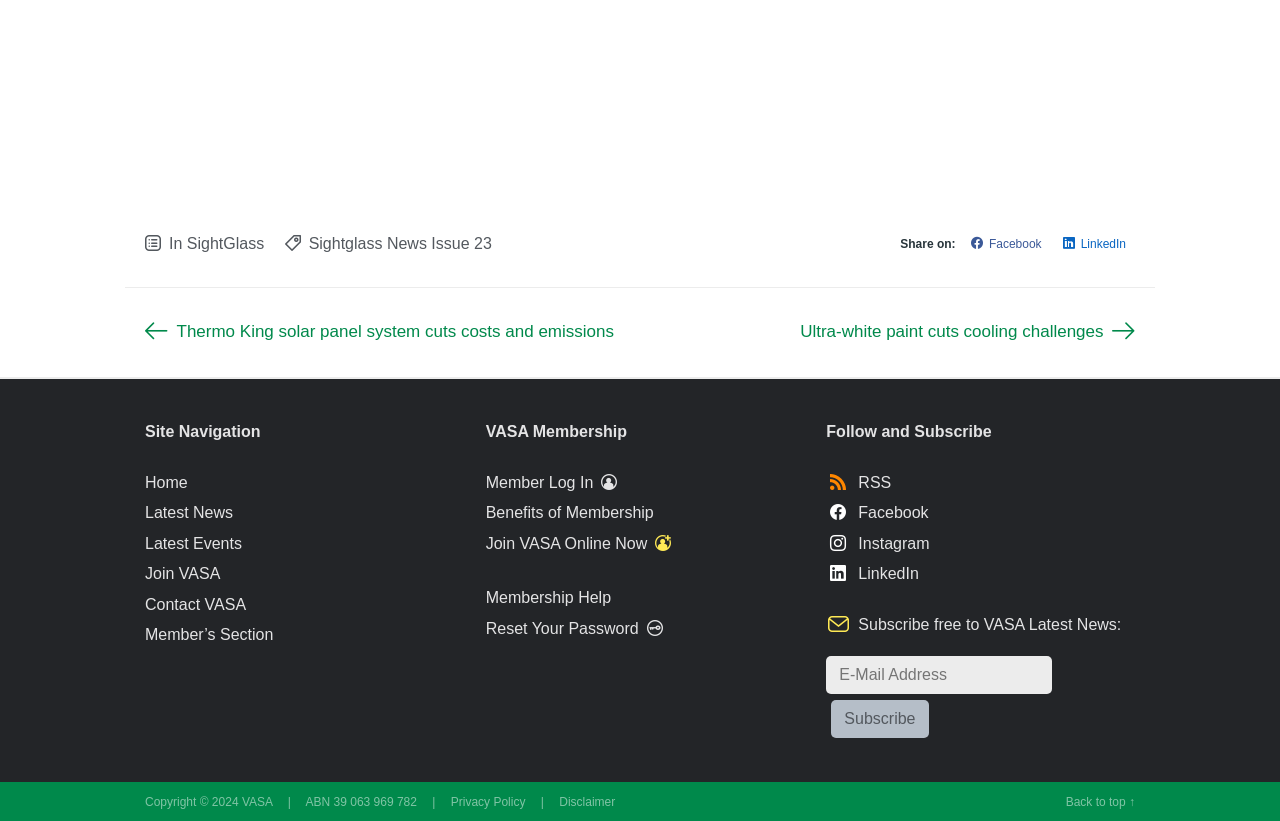Please determine the bounding box coordinates of the area that needs to be clicked to complete this task: 'Click on the 'SightGlass' link'. The coordinates must be four float numbers between 0 and 1, formatted as [left, top, right, bottom].

[0.146, 0.286, 0.206, 0.307]